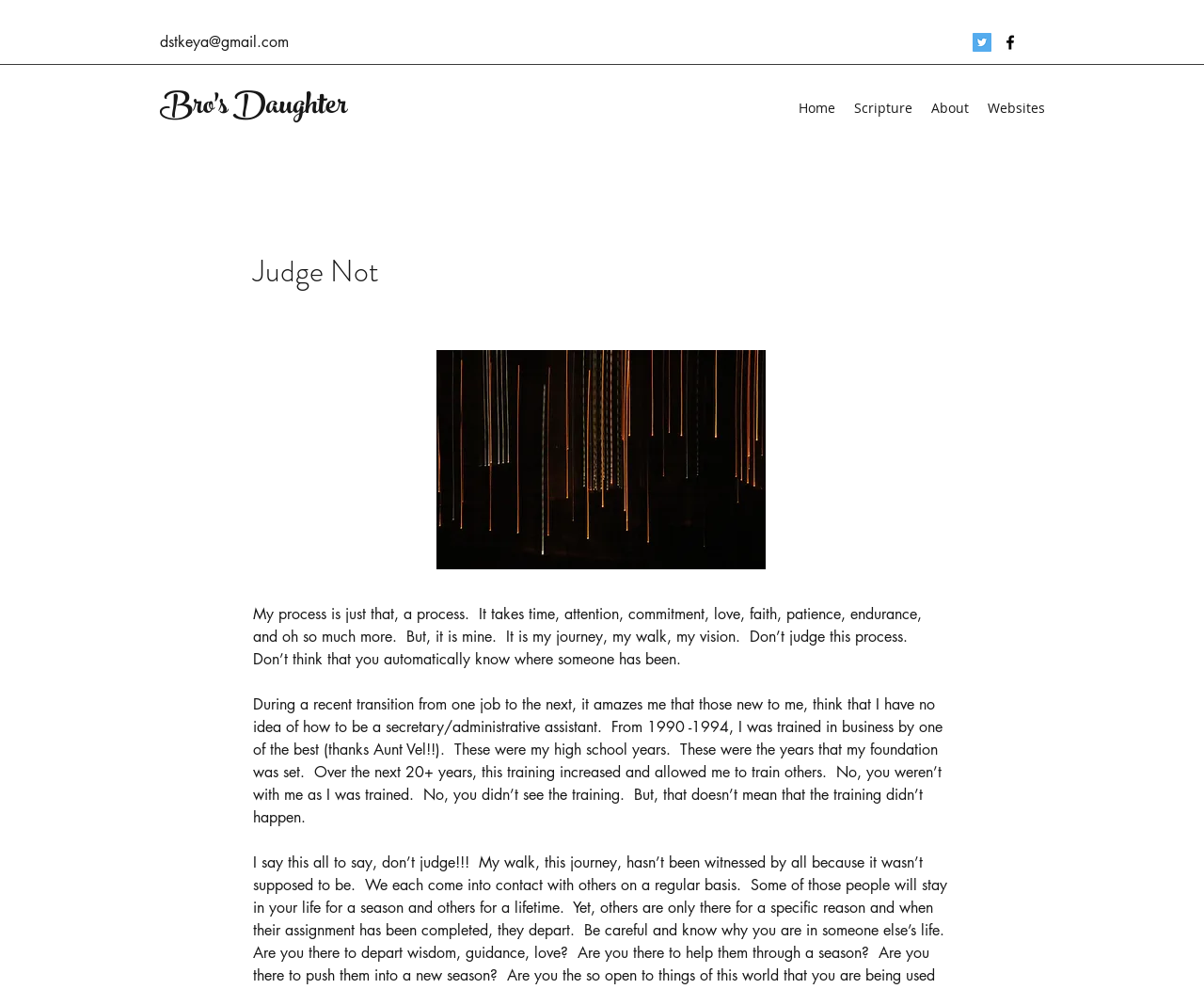Identify the bounding box coordinates of the region that needs to be clicked to carry out this instruction: "Read the About page". Provide these coordinates as four float numbers ranging from 0 to 1, i.e., [left, top, right, bottom].

[0.766, 0.095, 0.812, 0.124]